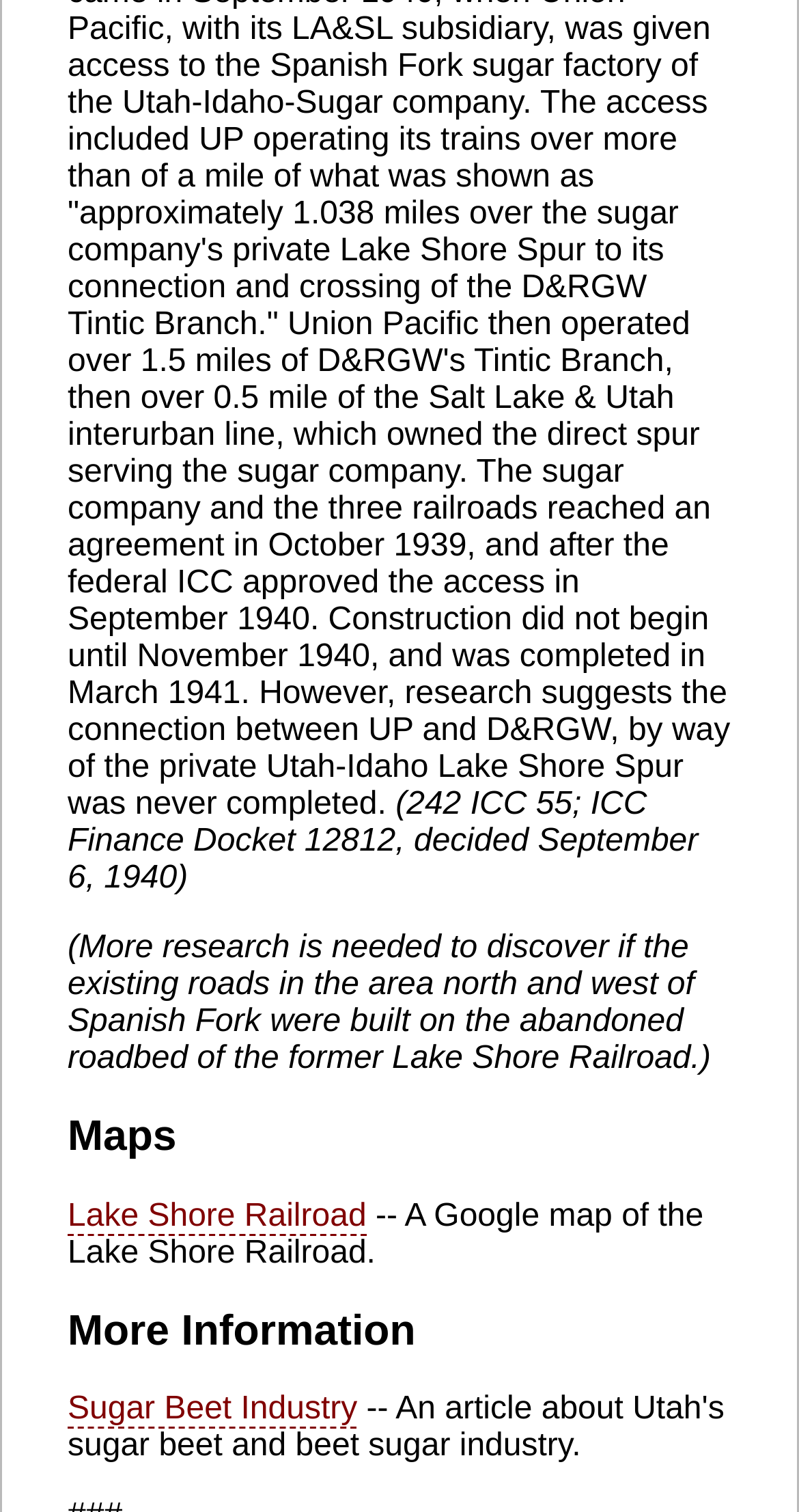Based on the element description Previous, identify the bounding box of the UI element in the given webpage screenshot. The coordinates should be in the format (top-left x, top-left y, bottom-right x, bottom-right y) and must be between 0 and 1.

None